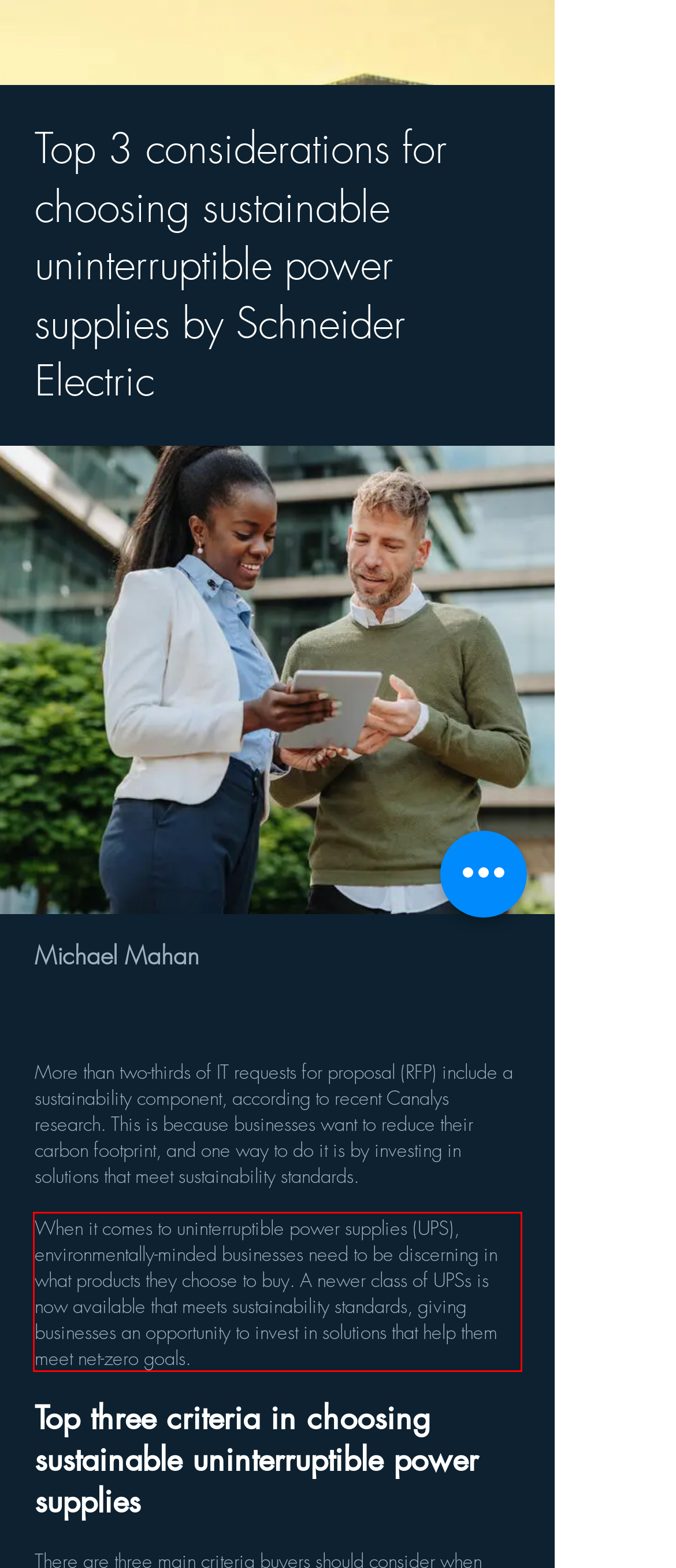Please examine the webpage screenshot and extract the text within the red bounding box using OCR.

When it comes to uninterruptible power supplies (UPS), environmentally-minded businesses need to be discerning in what products they choose to buy. A newer class of UPSs is now available that meets sustainability standards, giving businesses an opportunity to invest in solutions that help them meet net-zero goals.